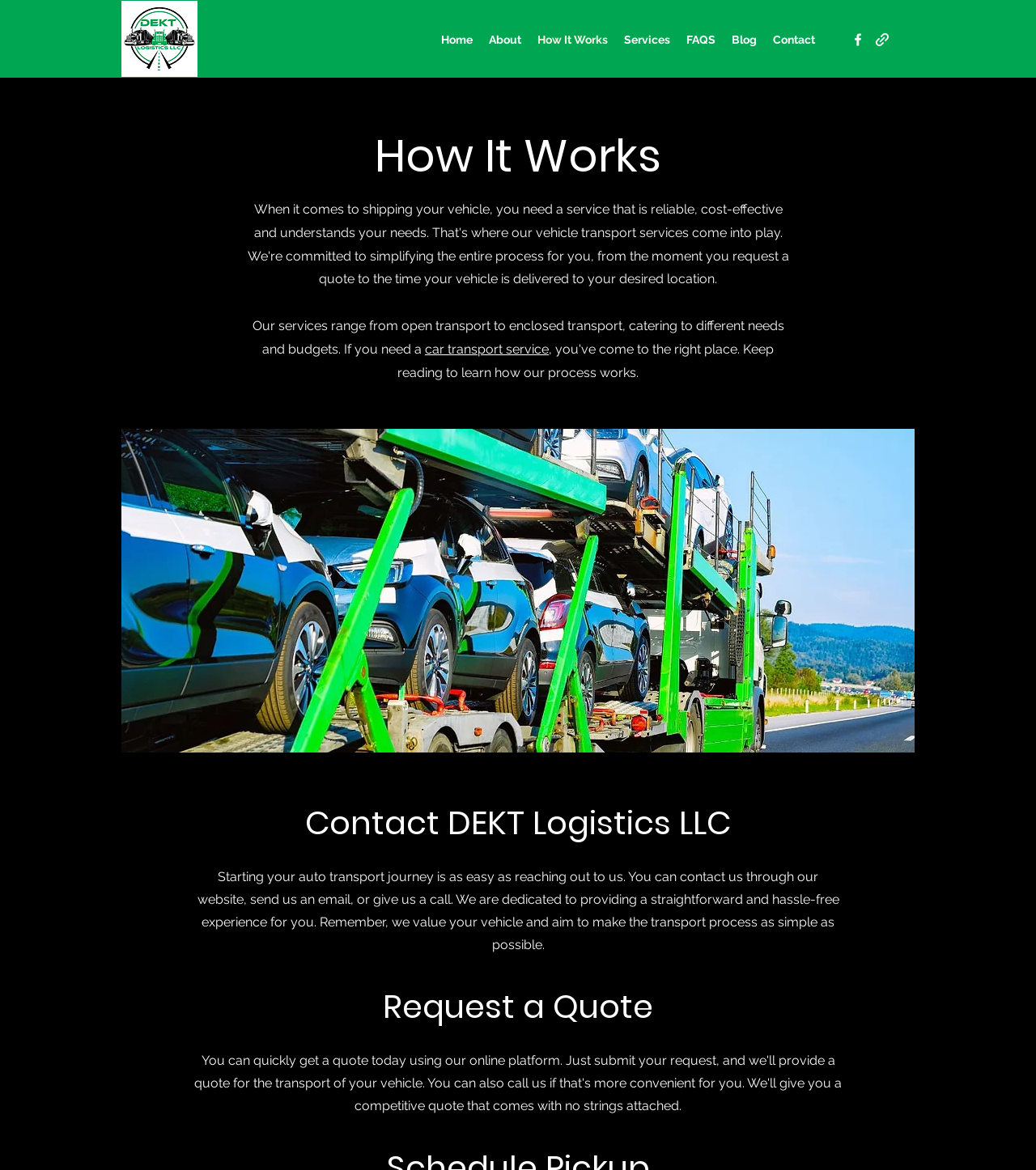Locate the bounding box of the UI element with the following description: "How It Works".

[0.511, 0.024, 0.595, 0.044]